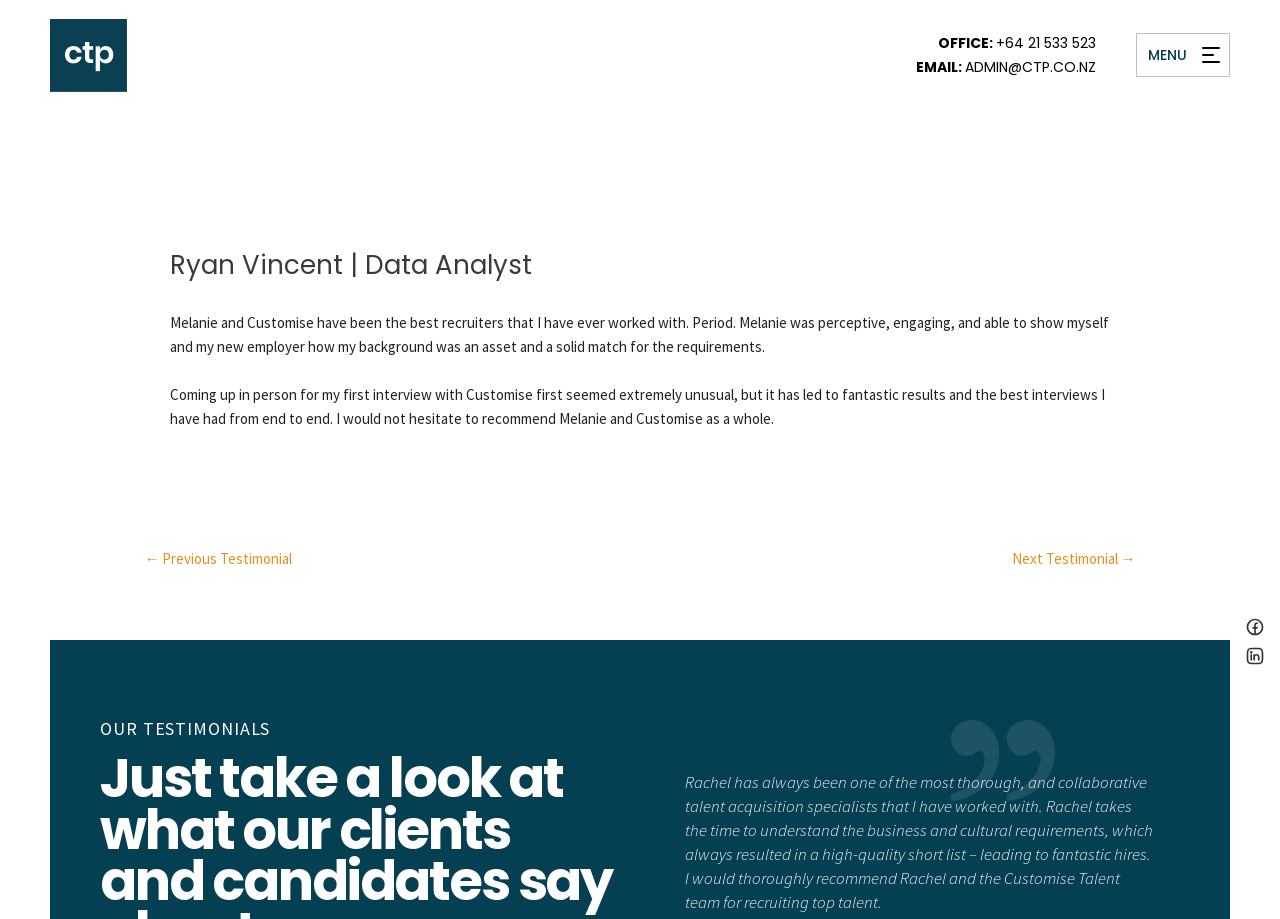Please locate and retrieve the main header text of the webpage.

Ryan Vincent | Data Analyst